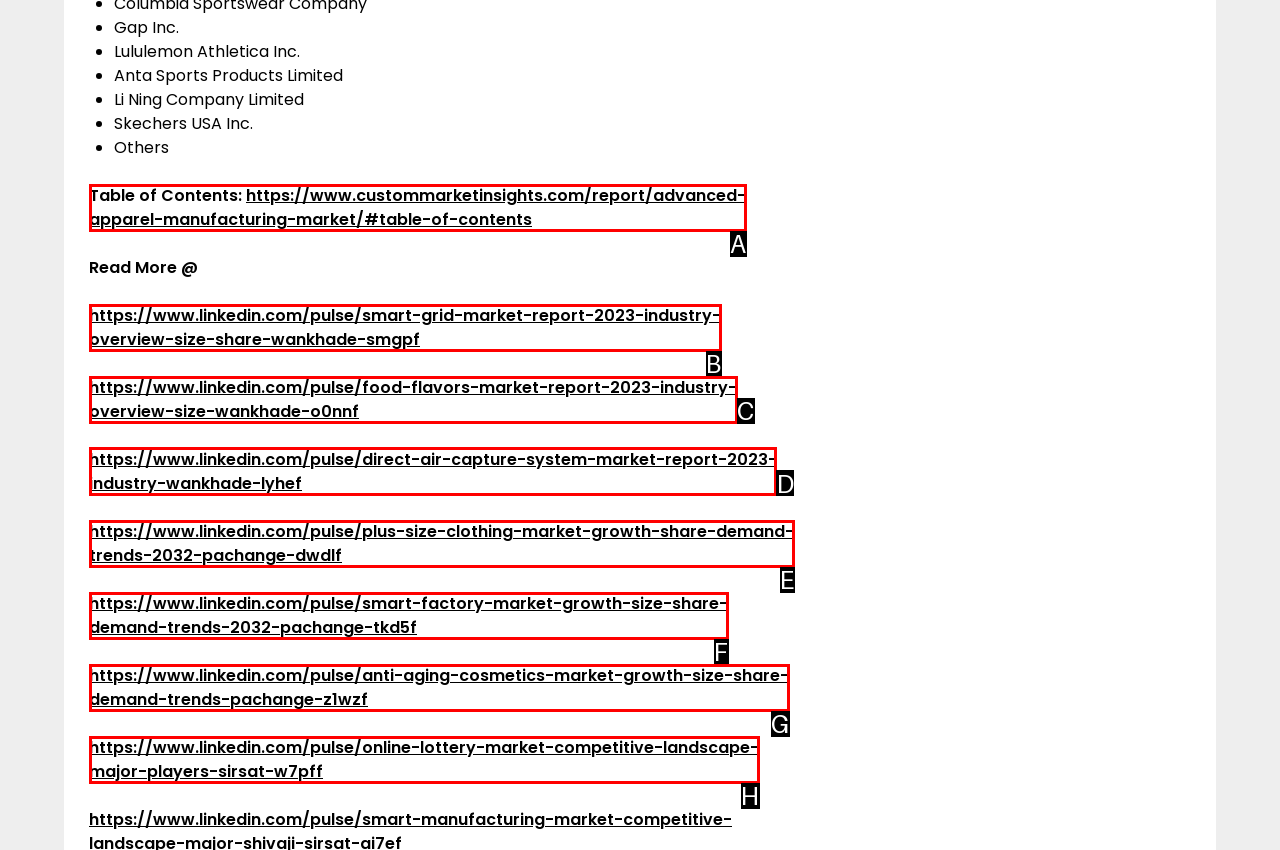Choose the HTML element that needs to be clicked for the given task: Explore the Direct Air Capture System Market report Respond by giving the letter of the chosen option.

D